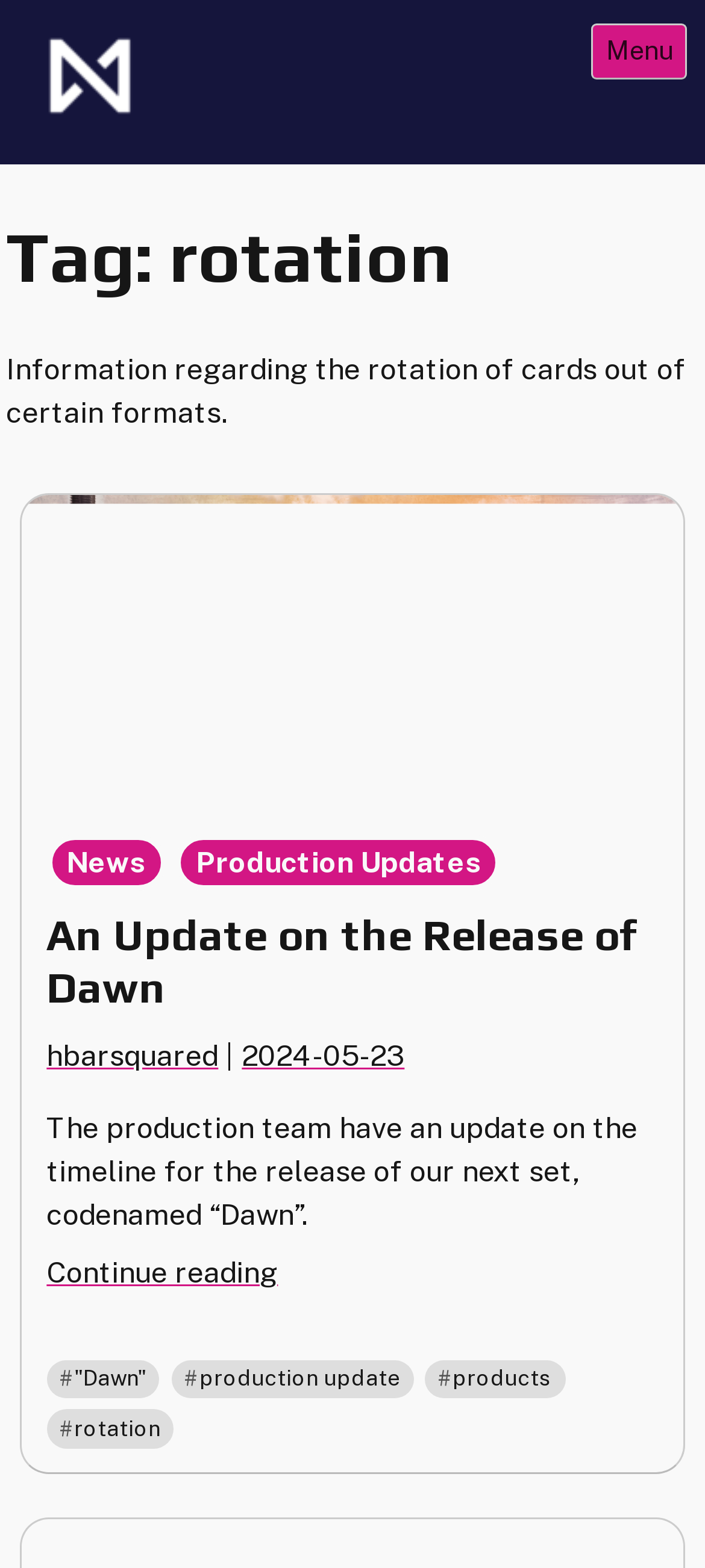Use a single word or phrase to answer the question: What is the date of the article?

2024-05-23